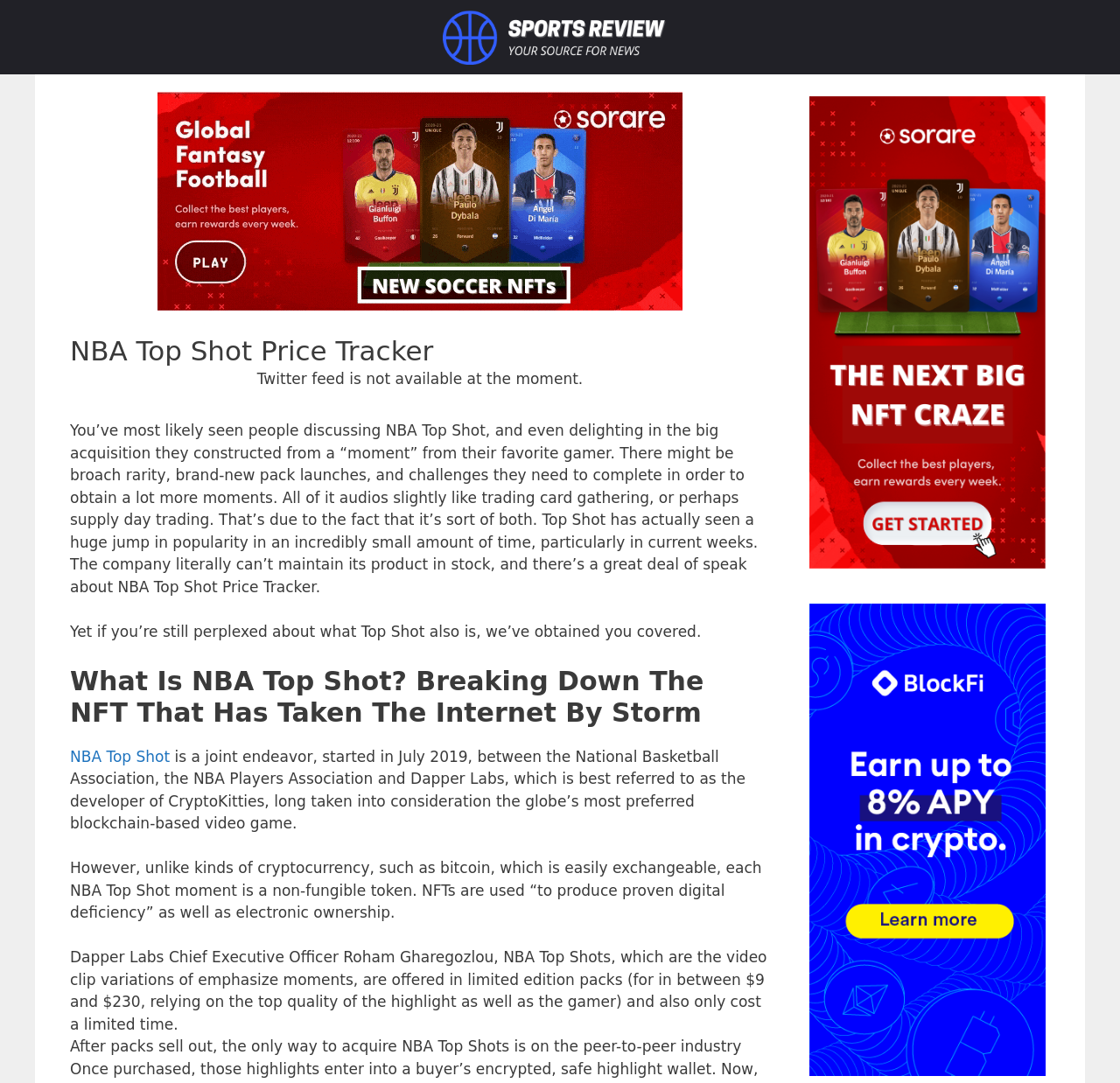What is the purpose of NFTs in NBA Top Shot?
Please provide a single word or phrase as the answer based on the screenshot.

Proven digital ownership